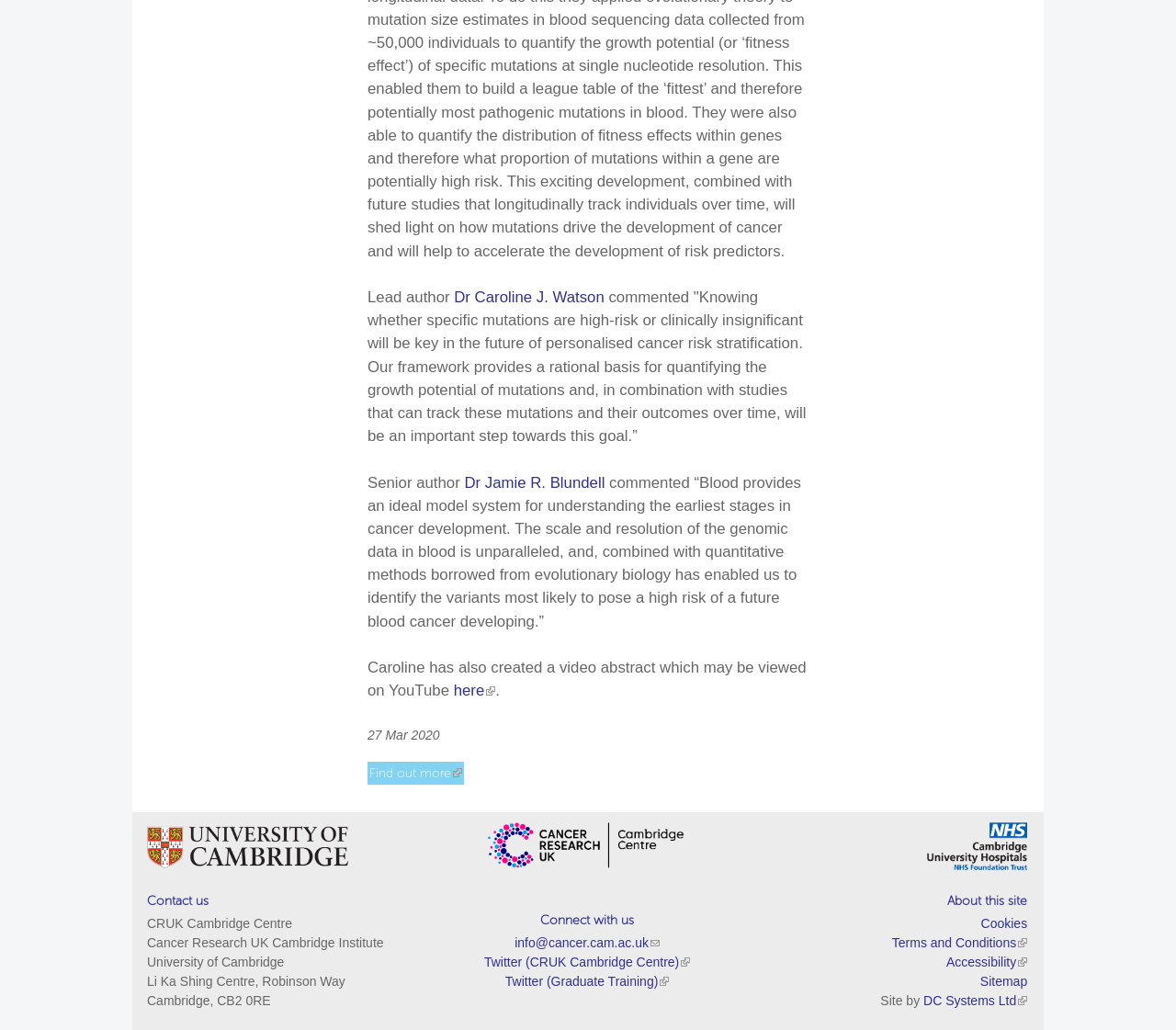Please find the bounding box coordinates of the element's region to be clicked to carry out this instruction: "Visit the CRUK Cambridge Centre's Twitter page".

[0.412, 0.927, 0.587, 0.941]